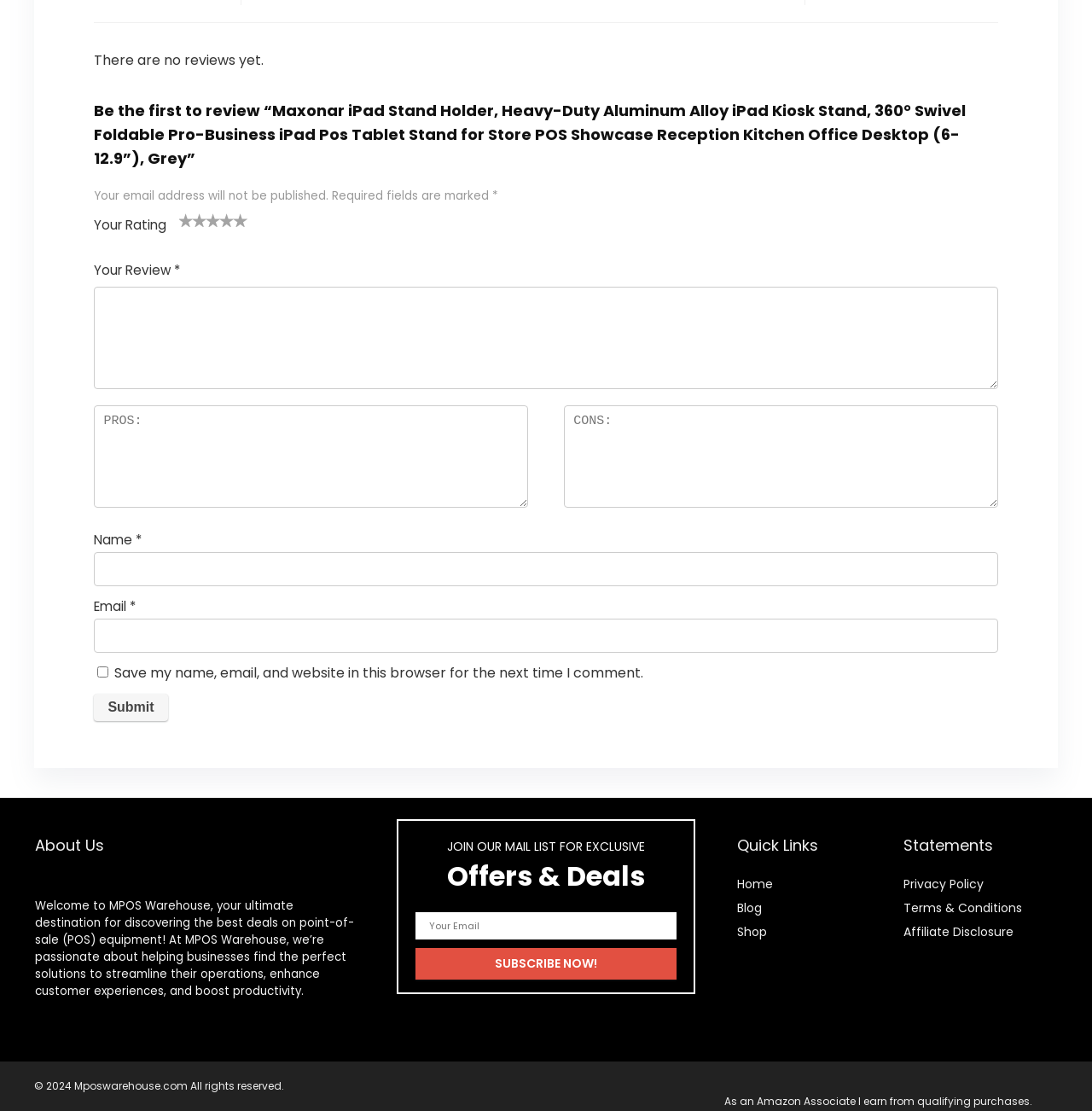Please identify the bounding box coordinates for the region that you need to click to follow this instruction: "Rate the product".

[0.164, 0.192, 0.227, 0.205]